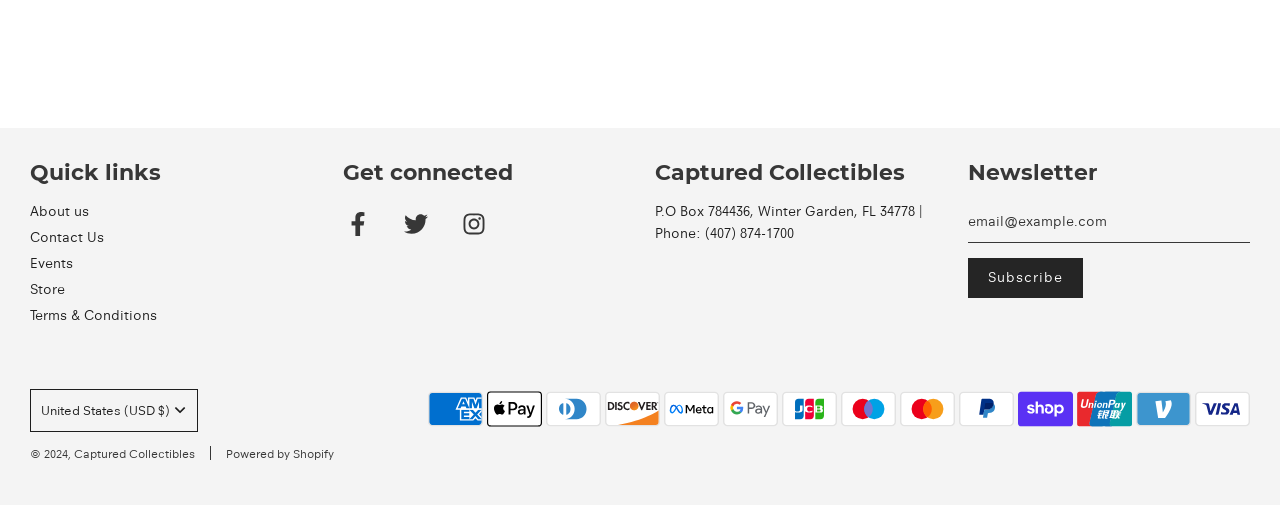Bounding box coordinates must be specified in the format (top-left x, top-left y, bottom-right x, bottom-right y). All values should be floating point numbers between 0 and 1. What are the bounding box coordinates of the UI element described as: name="subscribe" value="Subscribe"

[0.756, 0.511, 0.846, 0.59]